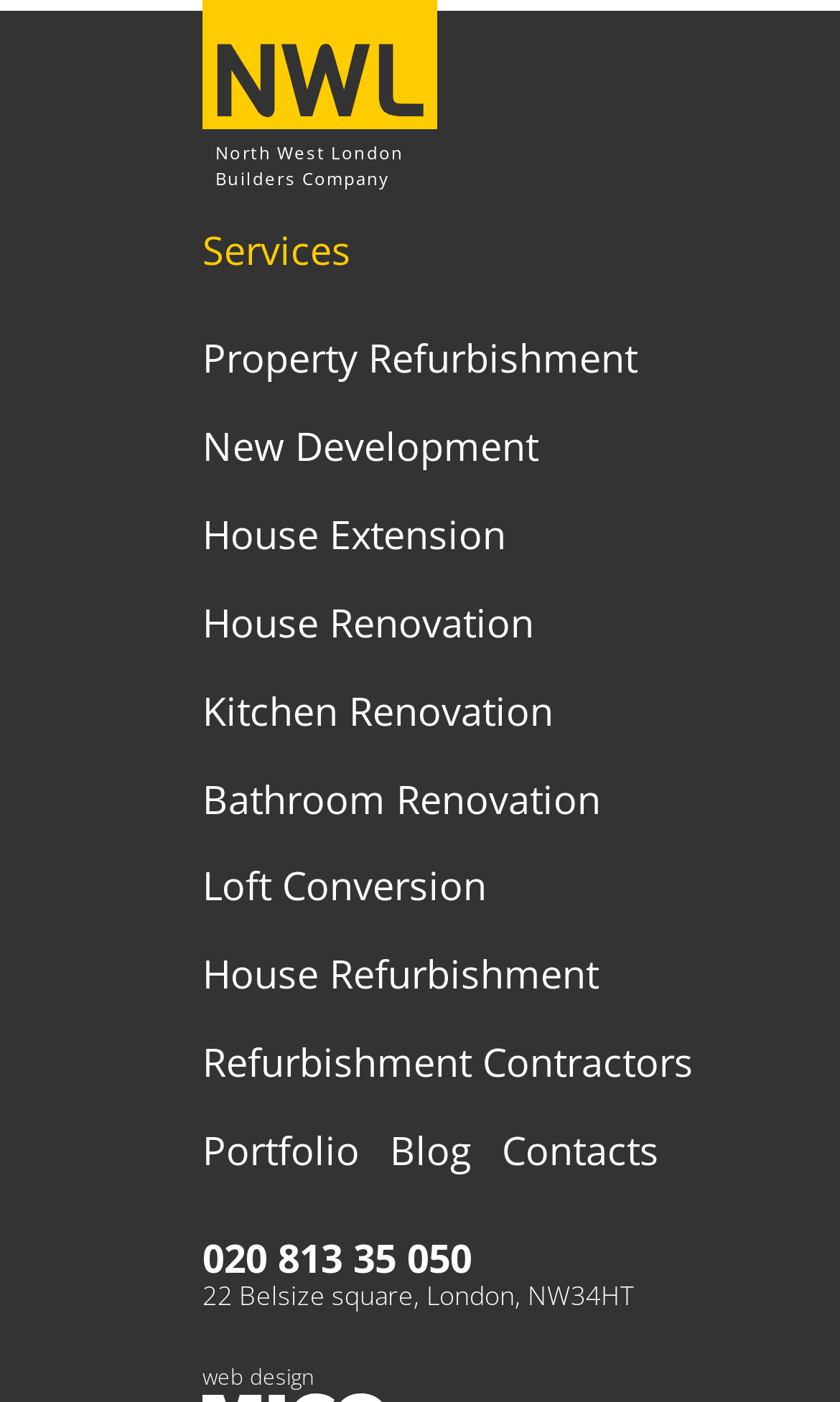Highlight the bounding box coordinates of the element you need to click to perform the following instruction: "Visit the 'Portfolio' page."

[0.241, 0.804, 0.428, 0.843]